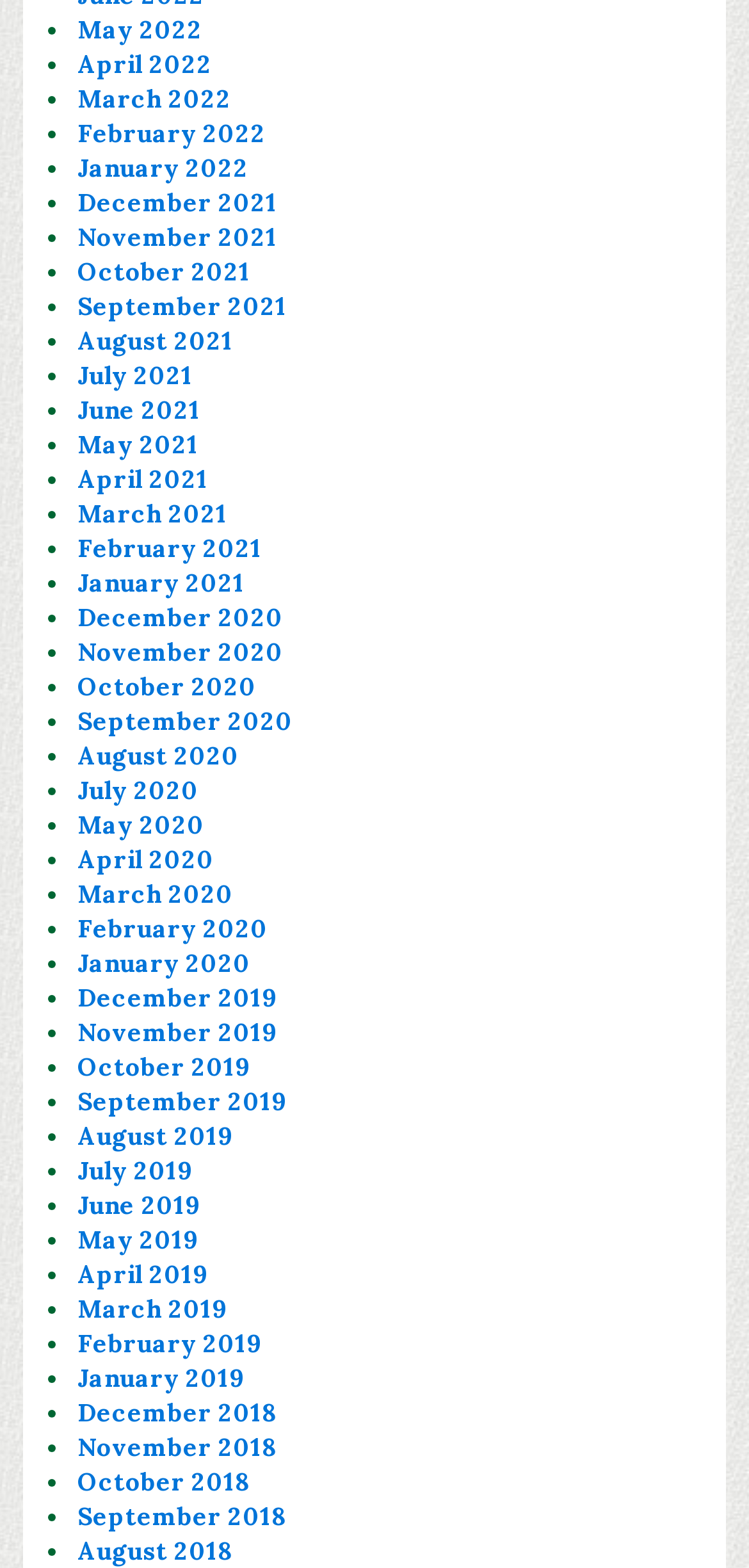Find the bounding box coordinates of the clickable region needed to perform the following instruction: "View January 2020". The coordinates should be provided as four float numbers between 0 and 1, i.e., [left, top, right, bottom].

[0.103, 0.604, 0.334, 0.625]